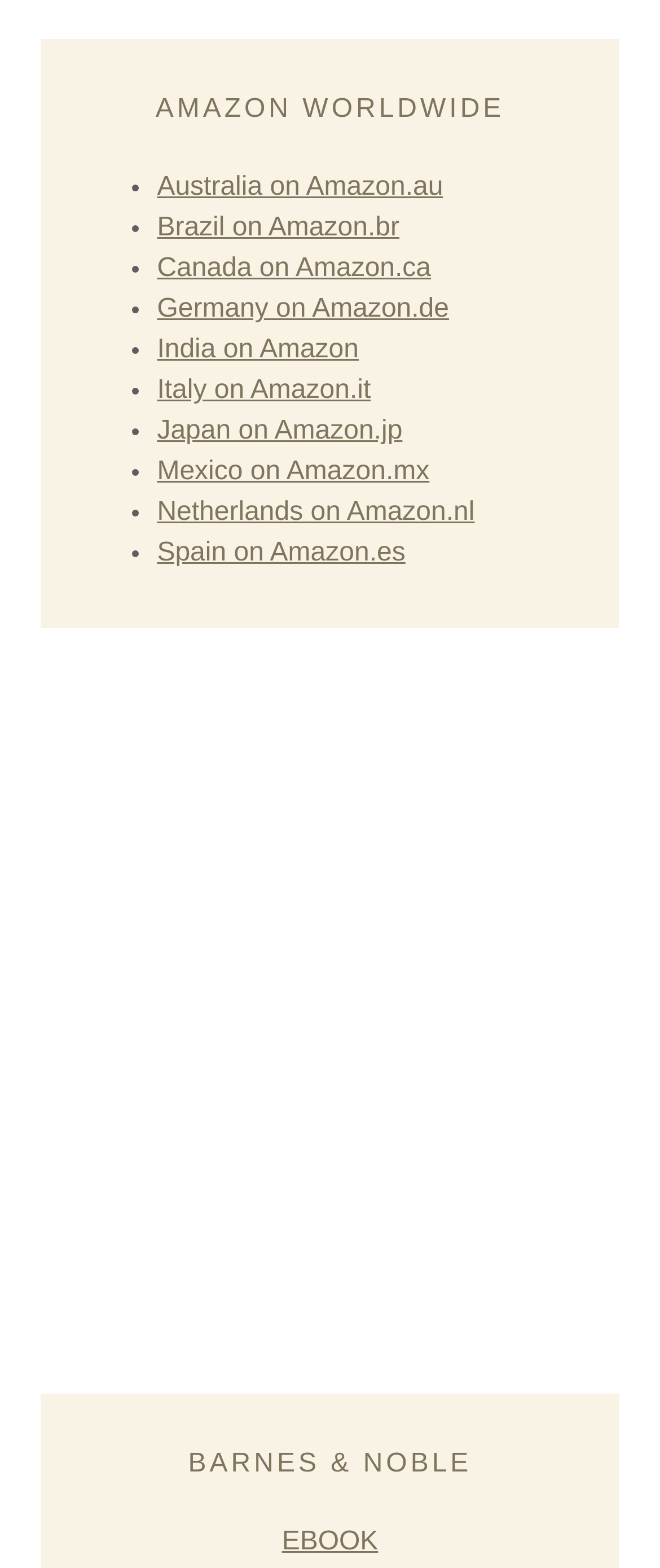Please determine the bounding box coordinates of the element to click in order to execute the following instruction: "Click on Australia on Amazon.au". The coordinates should be four float numbers between 0 and 1, specified as [left, top, right, bottom].

[0.238, 0.11, 0.671, 0.129]